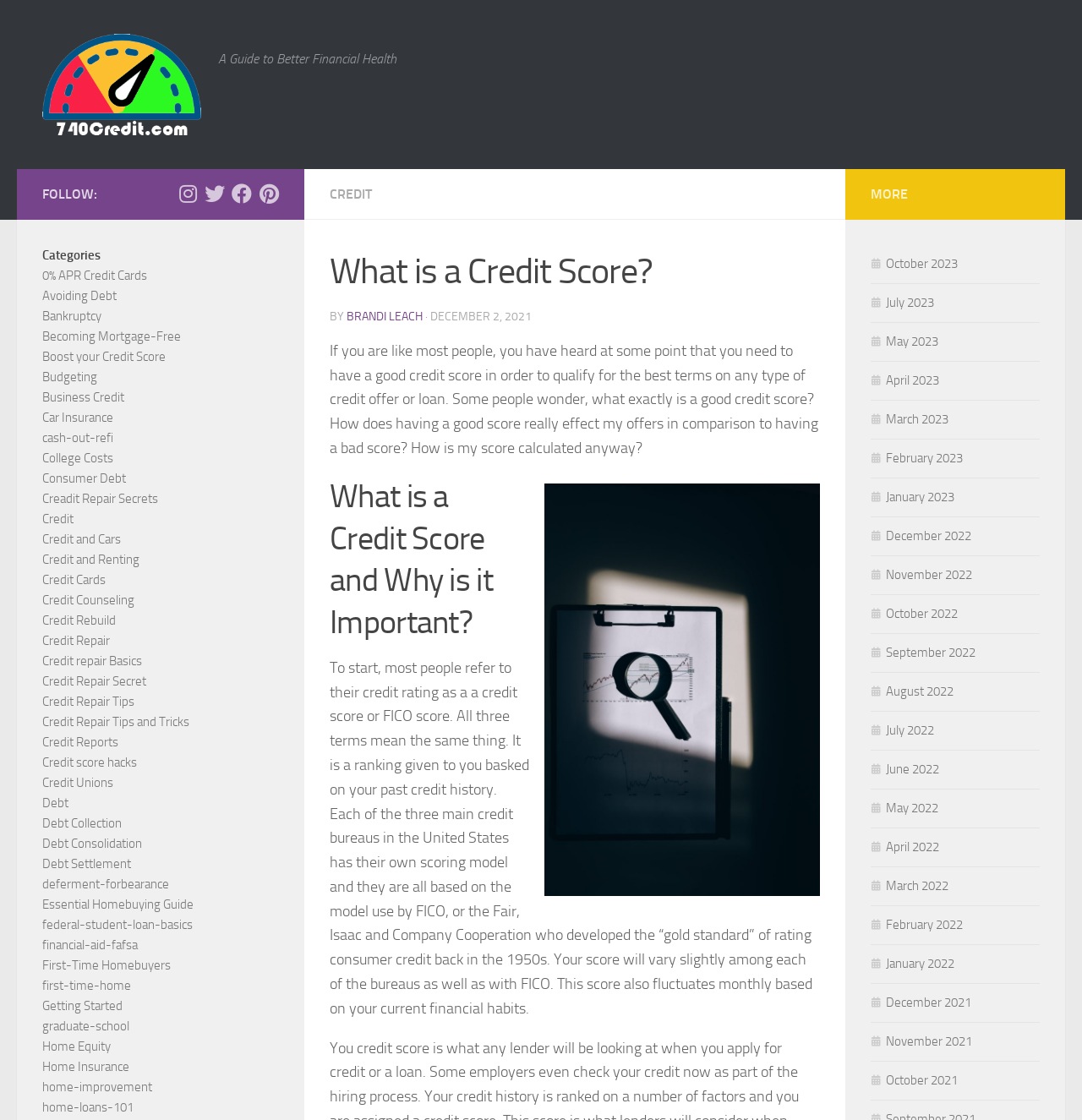Using details from the image, please answer the following question comprehensively:
When was the article 'What is a Credit Score?' published?

The publication date of the article is mentioned at the top of the webpage, specifically 'DECEMBER 2, 2021'.